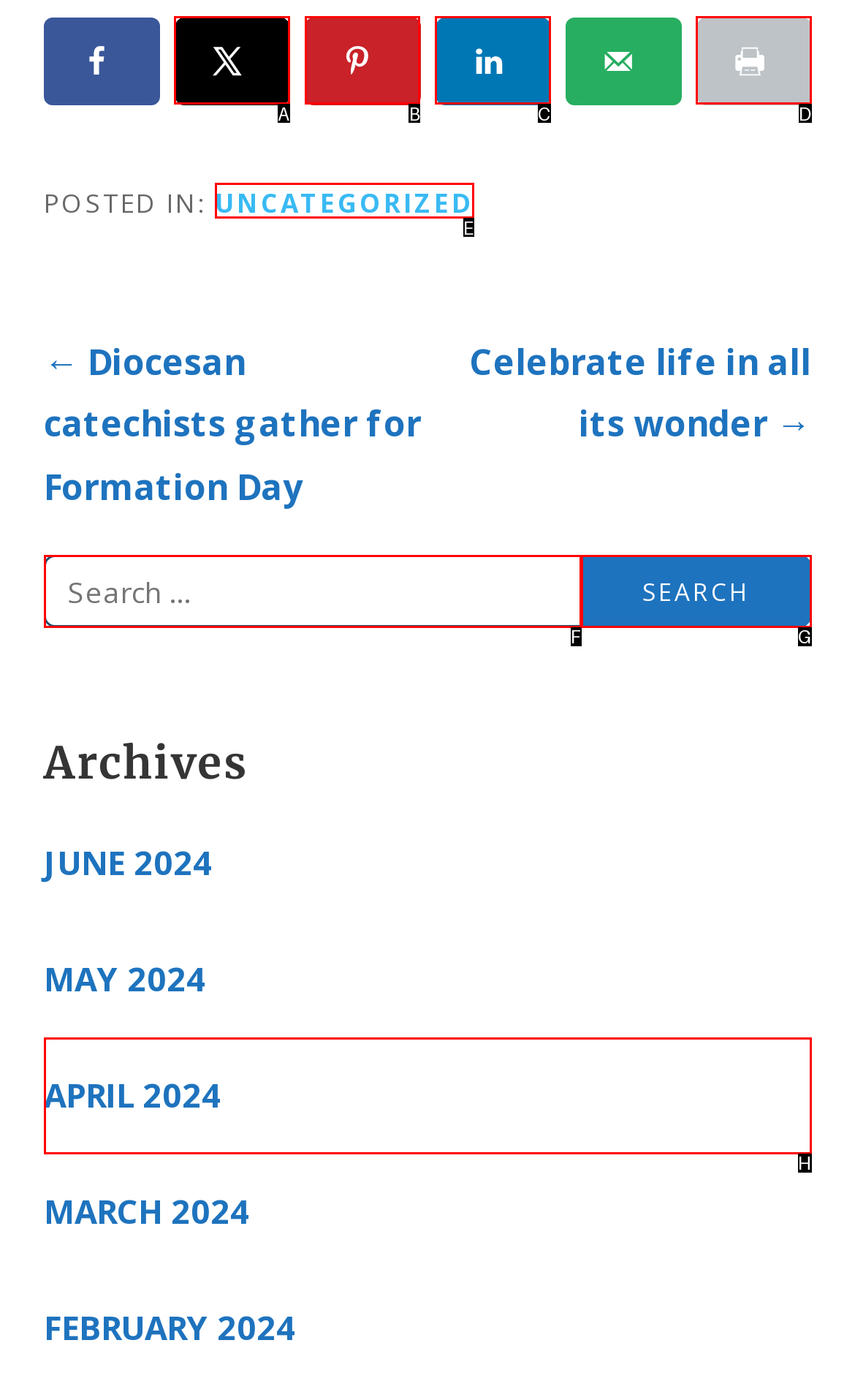Identify the HTML element that corresponds to the description: parent_node: Search for: value="Search" Provide the letter of the matching option directly from the choices.

G